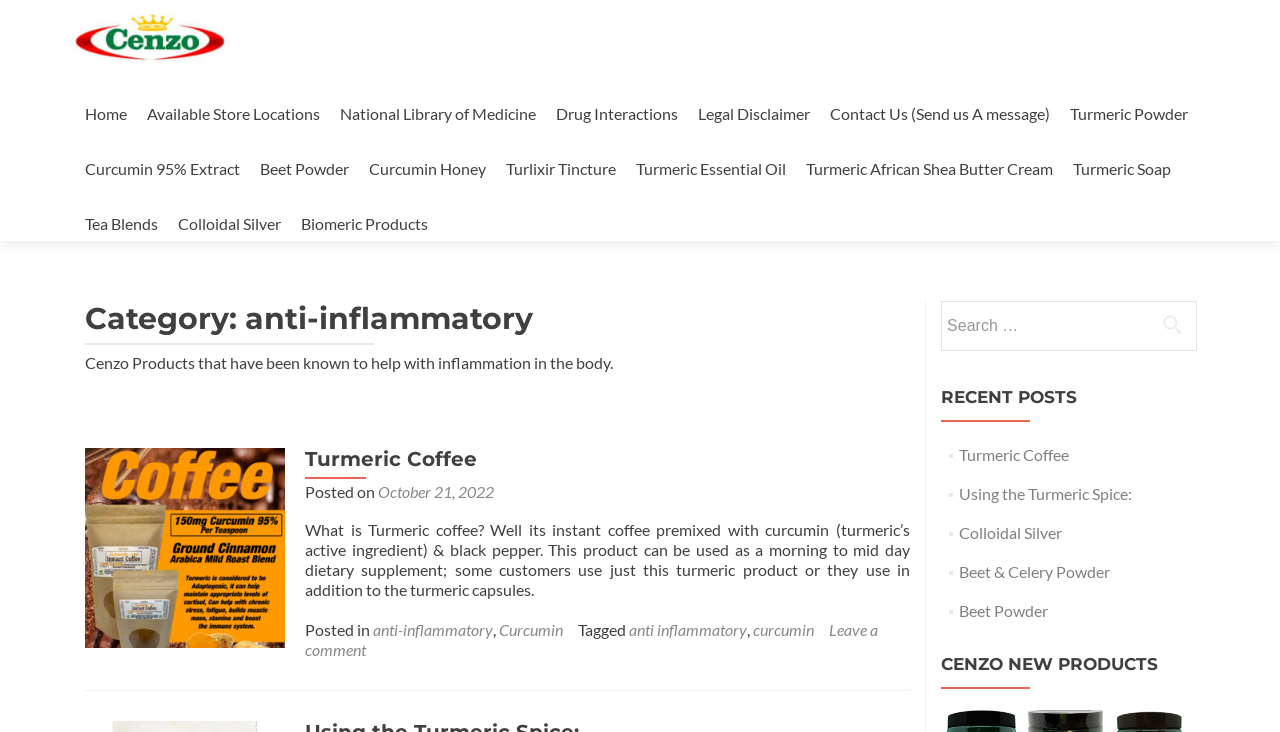What type of products are listed under 'CENZO NEW PRODUCTS'?
Answer the question with as much detail as possible.

The section labeled 'CENZO NEW PRODUCTS' lists new products from the Cenzo brand, which may include supplements, powders, or other health-related products.